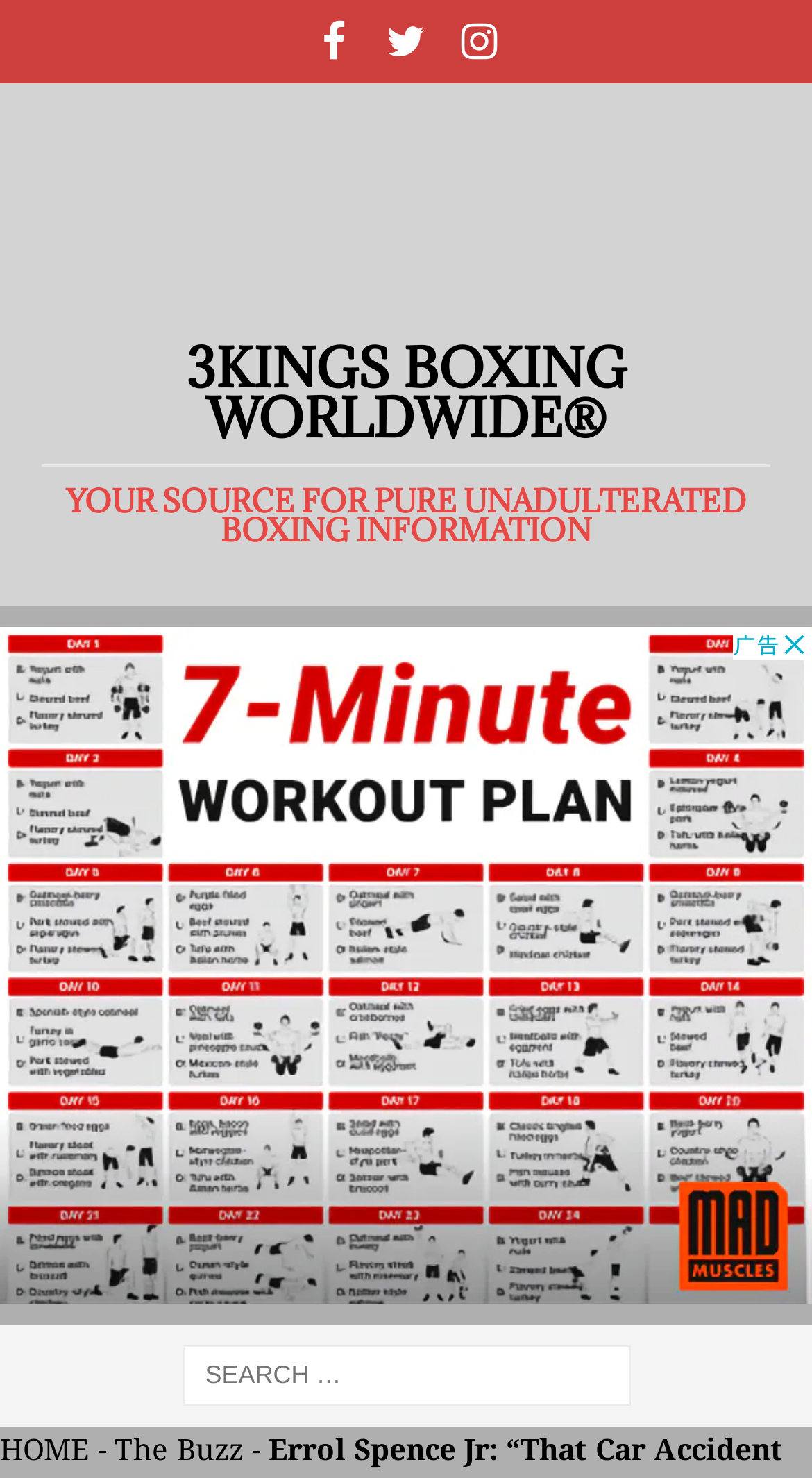Pinpoint the bounding box coordinates of the element you need to click to execute the following instruction: "Search for something". The bounding box should be represented by four float numbers between 0 and 1, in the format [left, top, right, bottom].

[0.224, 0.911, 0.776, 0.952]